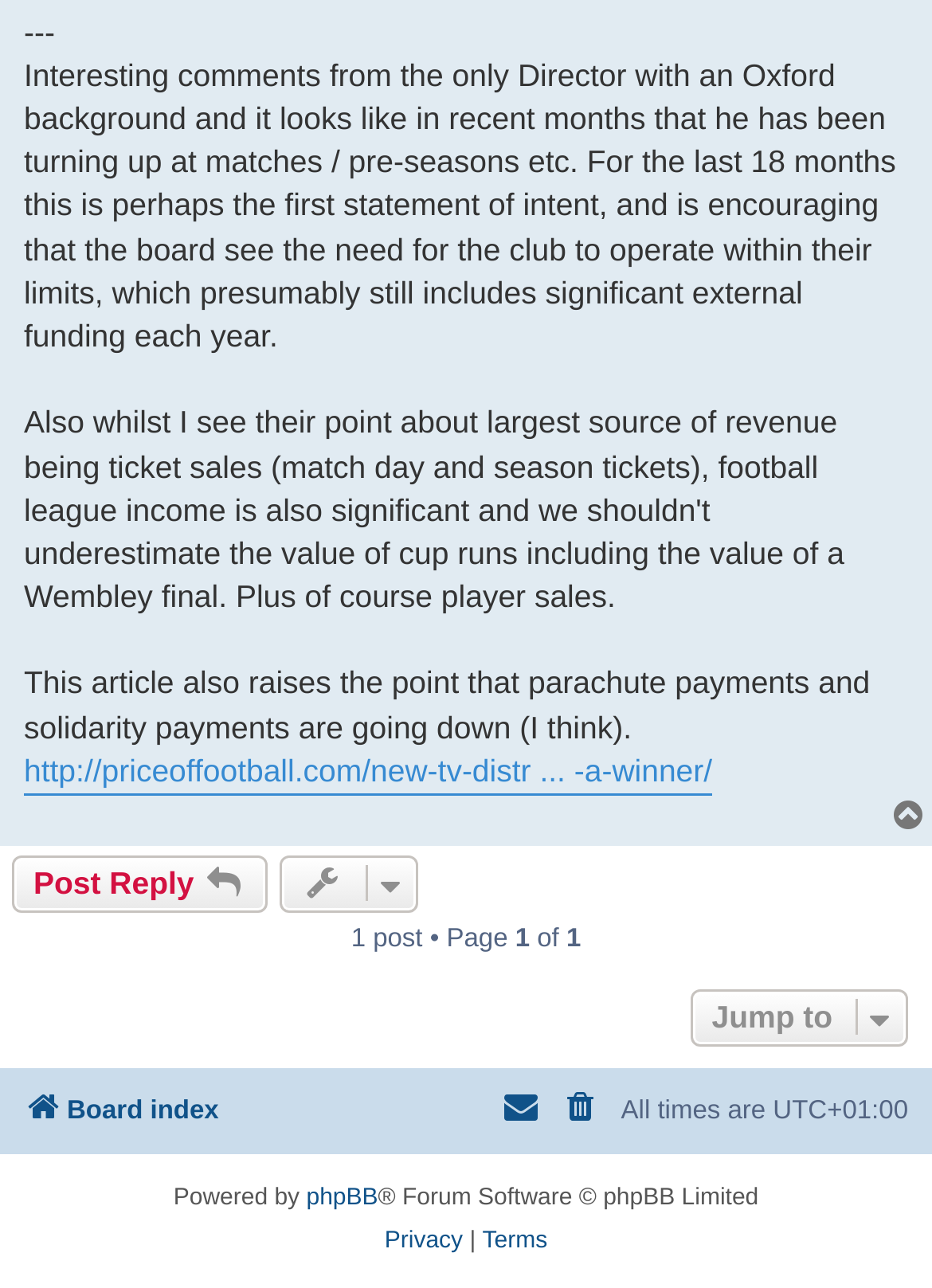Can you find the bounding box coordinates for the element to click on to achieve the instruction: "View the How to add gift card to amazon account? article"?

None